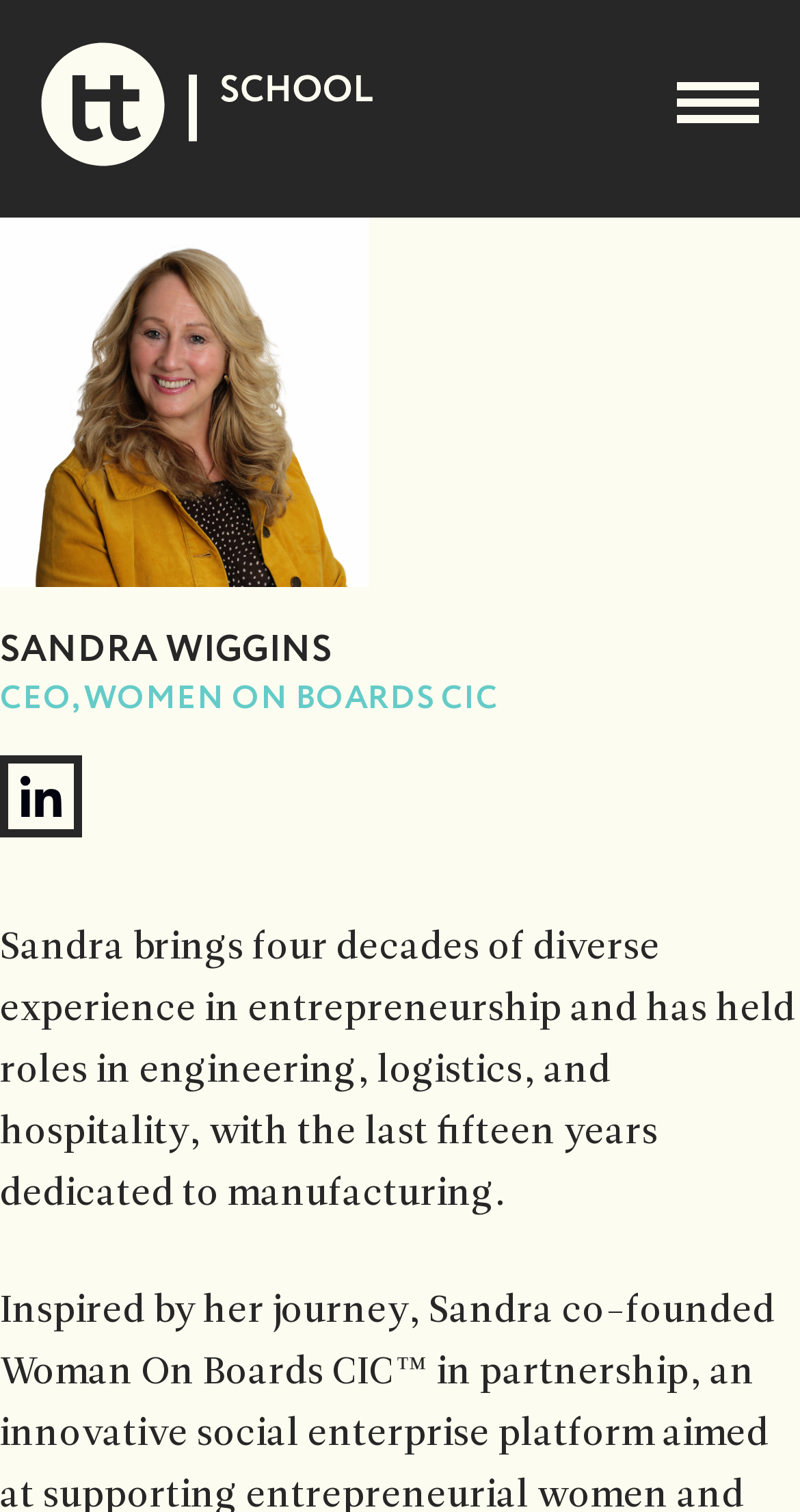Using the provided element description: "alt="OTT School"", identify the bounding box coordinates. The coordinates should be four floats between 0 and 1 in the order [left, top, right, bottom].

[0.051, 0.091, 0.467, 0.117]